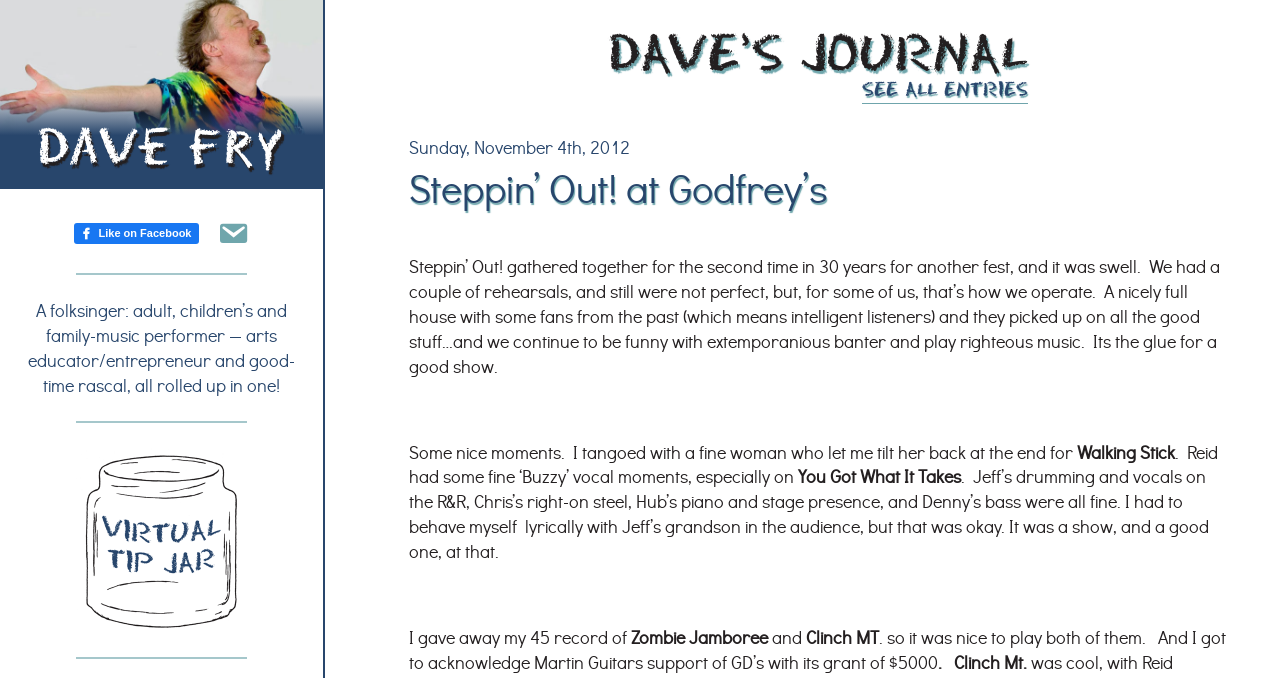What is the name of the folksinger?
Refer to the image and provide a detailed answer to the question.

I found the answer by looking at the link element with the text 'Dave Fry' at coordinates [0.029, 0.176, 0.224, 0.257]. This suggests that Dave Fry is the name of the folksinger being referred to on this webpage.